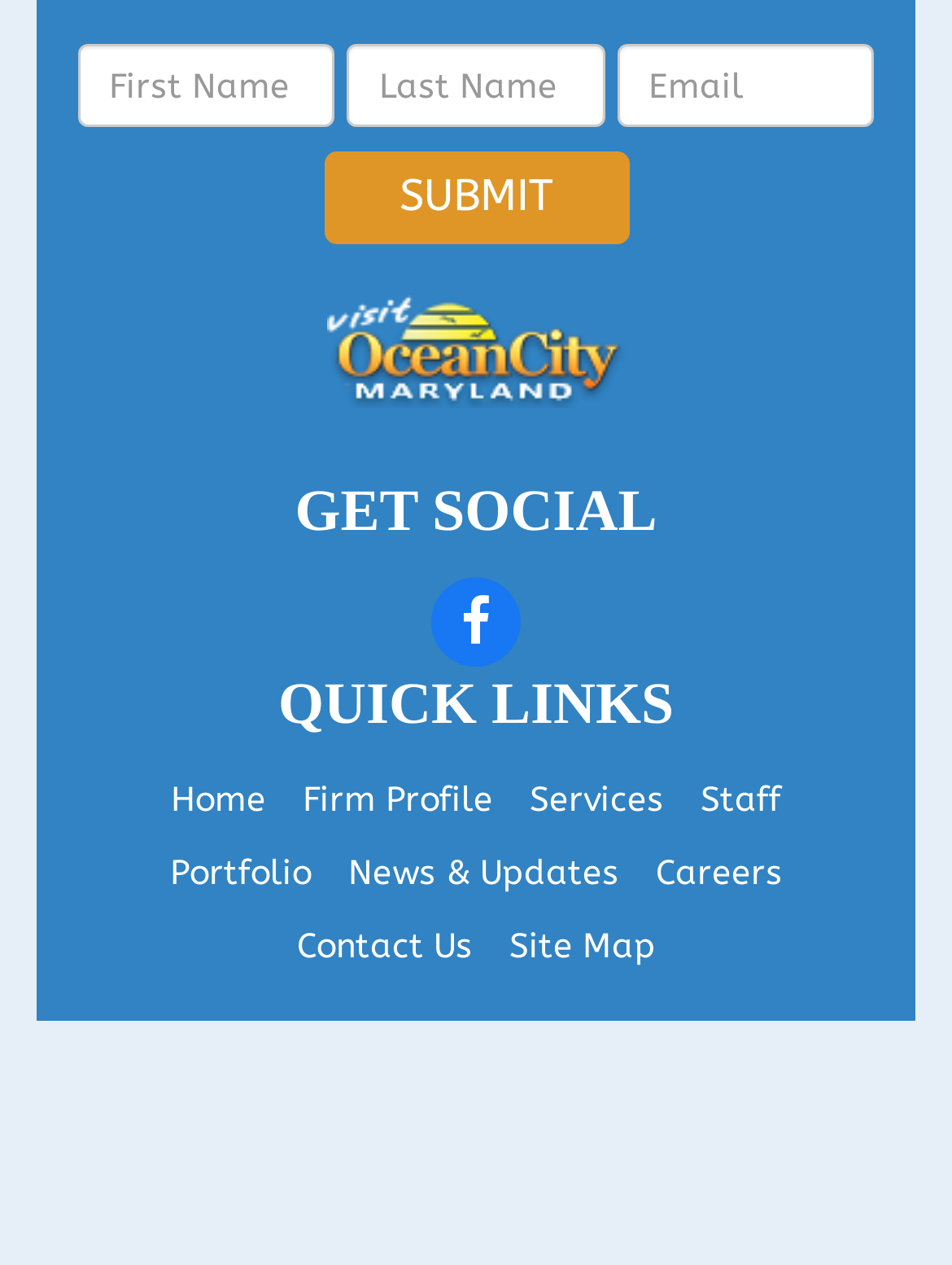From the webpage screenshot, identify the region described by name="last" placeholder="Last Name". Provide the bounding box coordinates as (top-left x, top-left y, bottom-right x, bottom-right y), with each value being a floating point number between 0 and 1.

[0.365, 0.035, 0.635, 0.101]